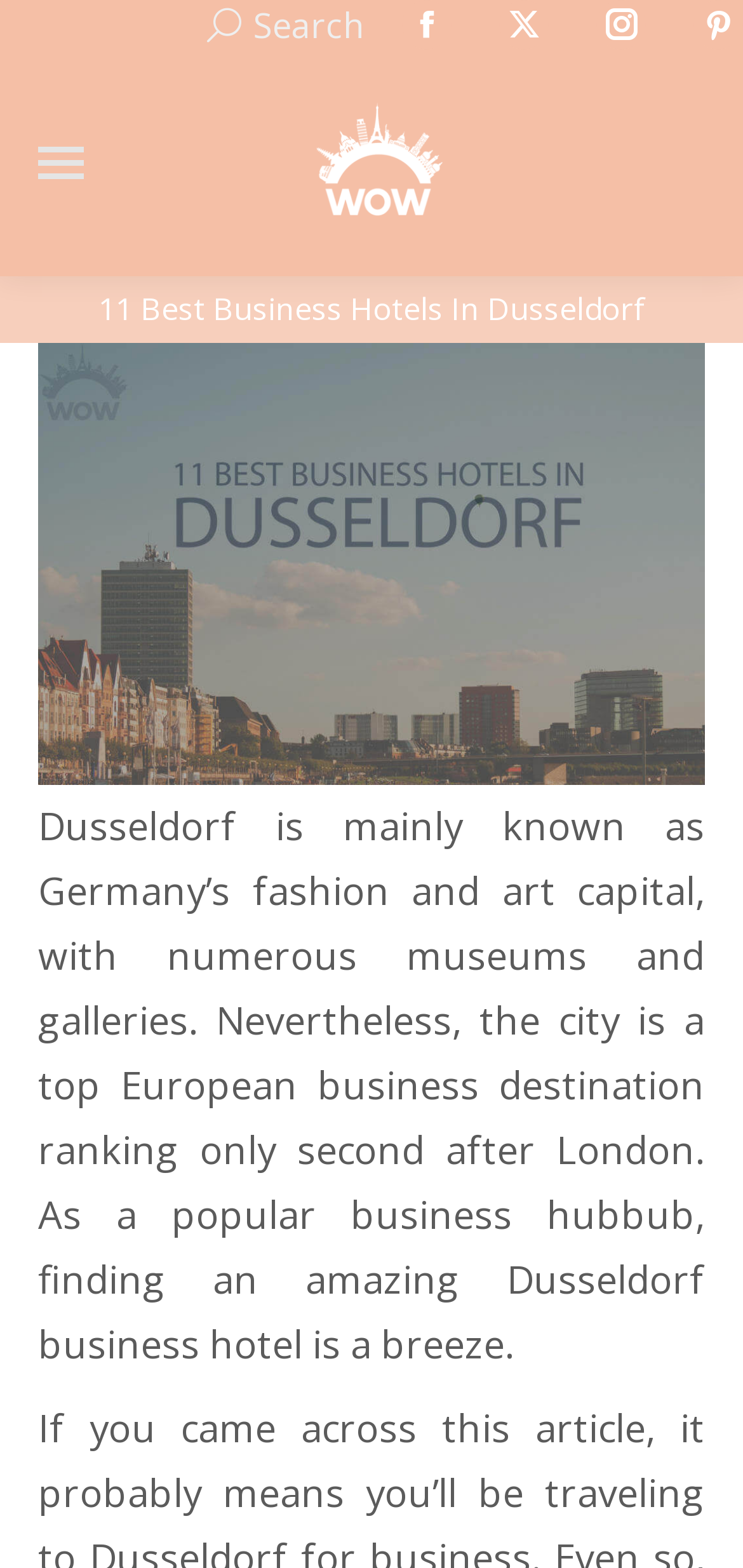What type of image is displayed at the top of the webpage?
Please respond to the question with as much detail as possible.

This answer can be obtained by examining the image element at the top of the webpage, which is described as 'WOW Travel' and appears to be a logo.